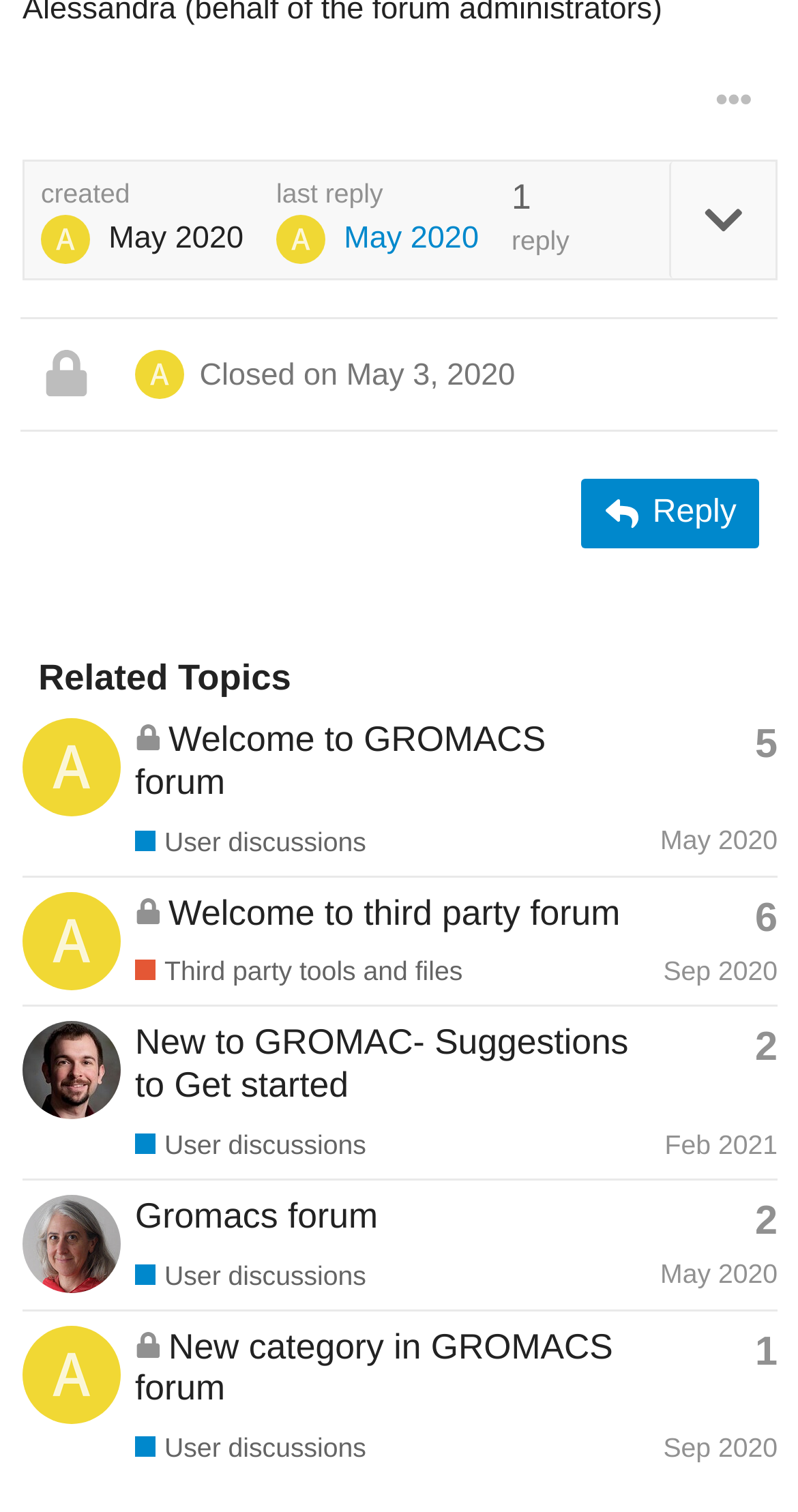Could you highlight the region that needs to be clicked to execute the instruction: "read the topic 'Welcome to GROMACS forum'"?

[0.169, 0.475, 0.684, 0.53]